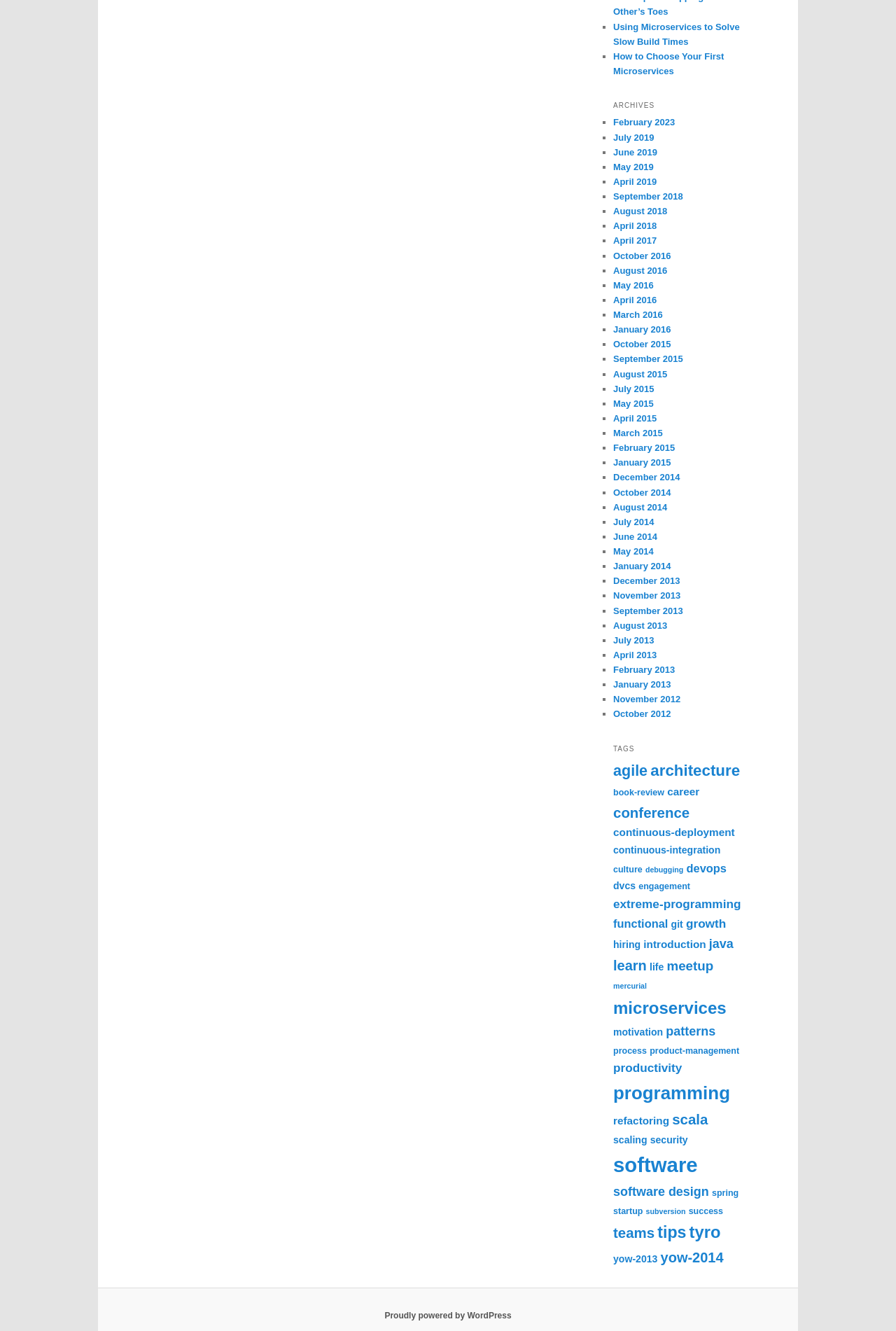Identify the bounding box coordinates of the region that needs to be clicked to carry out this instruction: "Browse posts from February 2023". Provide these coordinates as four float numbers ranging from 0 to 1, i.e., [left, top, right, bottom].

[0.684, 0.088, 0.753, 0.096]